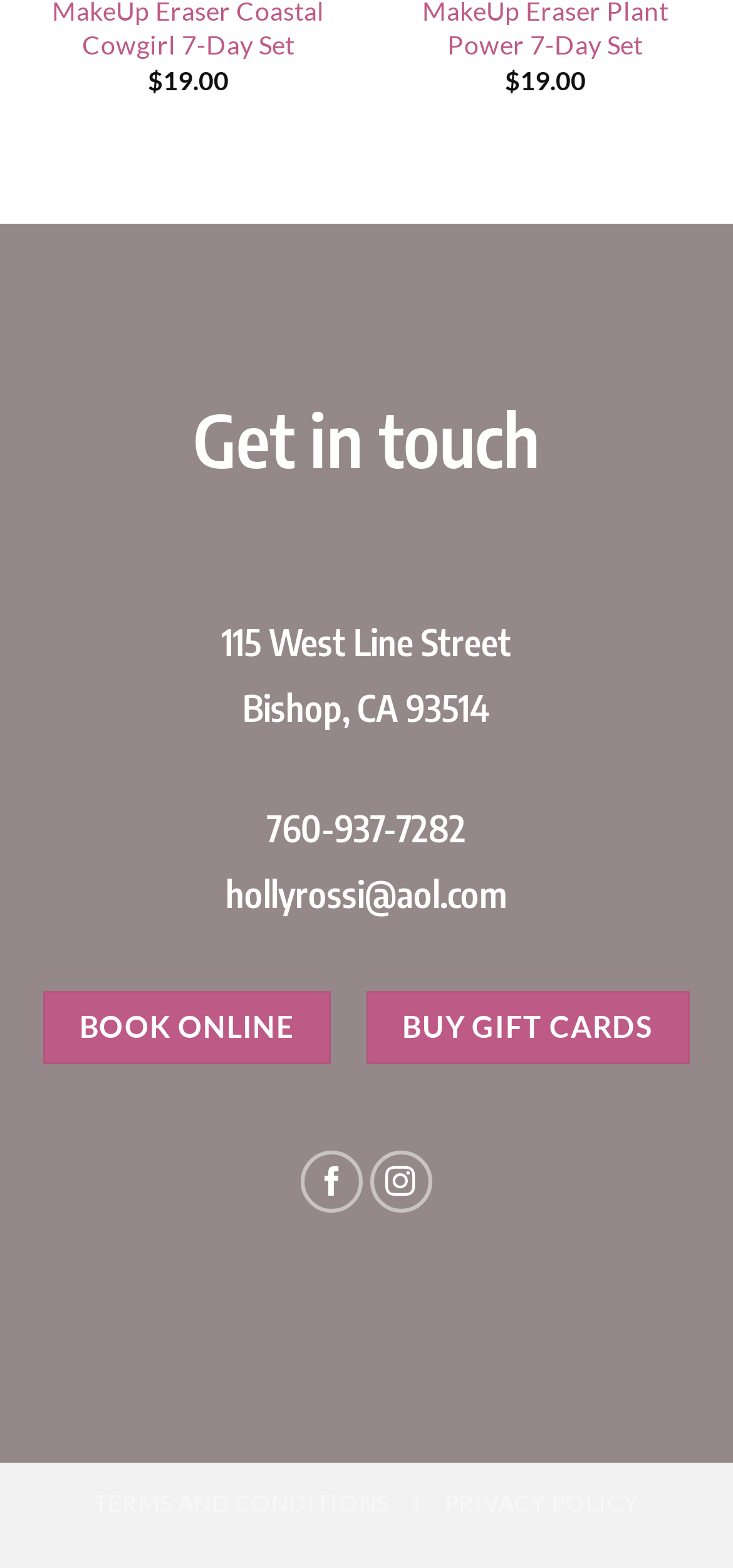What are the available actions?
Based on the image, respond with a single word or phrase.

BOOK ONLINE, BUY GIFT CARDS